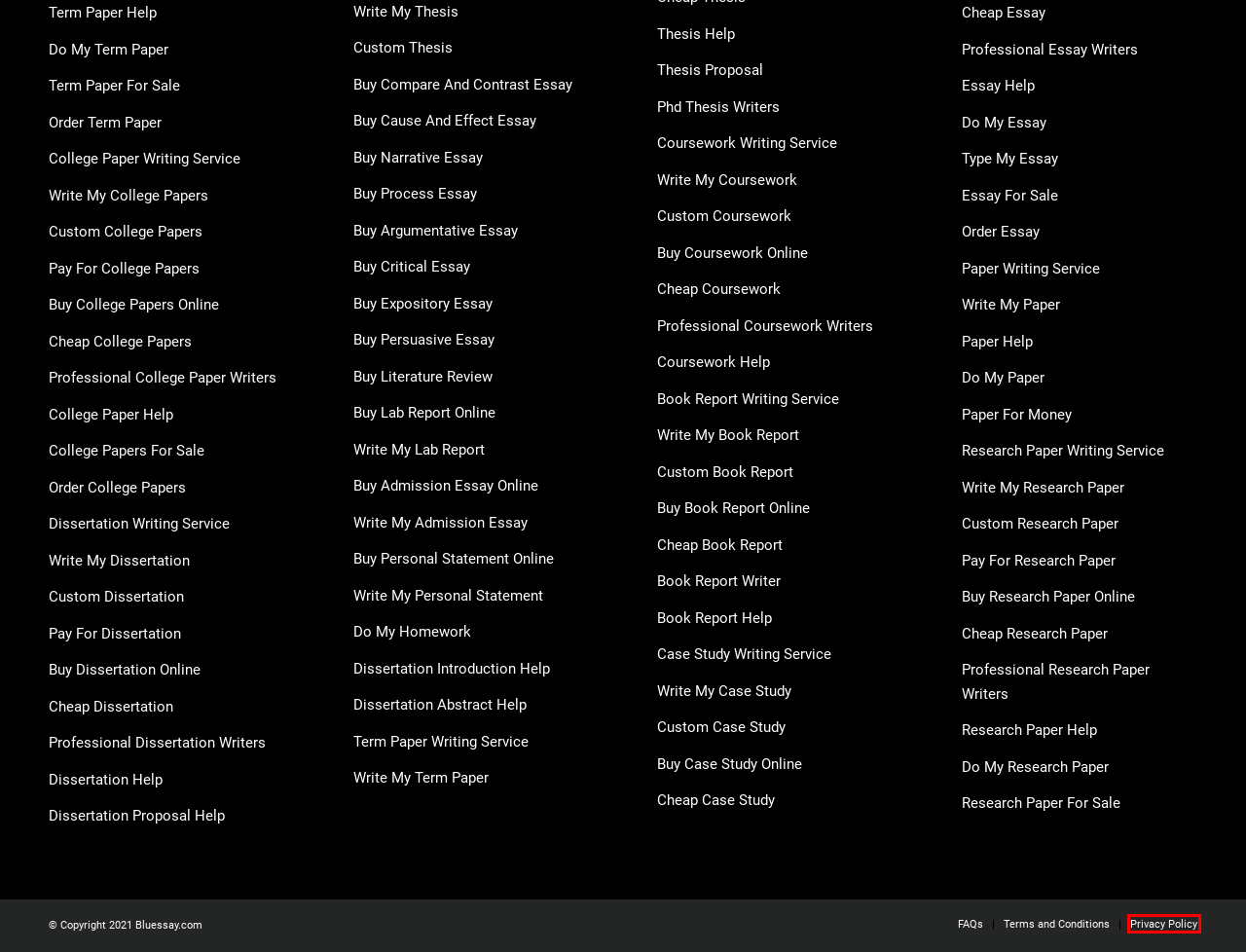You have a screenshot of a webpage with a red bounding box around a UI element. Determine which webpage description best matches the new webpage that results from clicking the element in the bounding box. Here are the candidates:
A. Dissertation Introduction Help - Bluessay
B. term papers writing services - Bluessay
C. cheap case study - Bluessay
D. Privacy Policy - Bluessay
E. Terms and Conditions - Bluessay
F. Just Do My Essay - Bluessay
G. dissertation abstract help - Bluessay
H. write my term paper - Bluessay

D